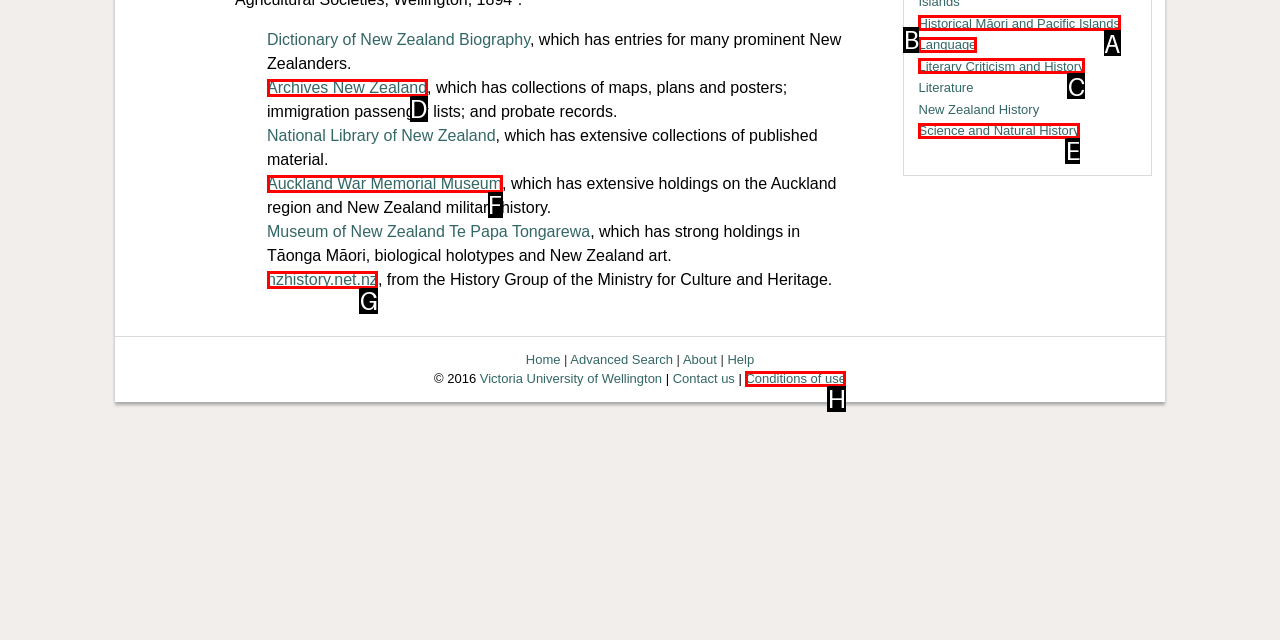Choose the HTML element that corresponds to the description: Conditions of use
Provide the answer by selecting the letter from the given choices.

H